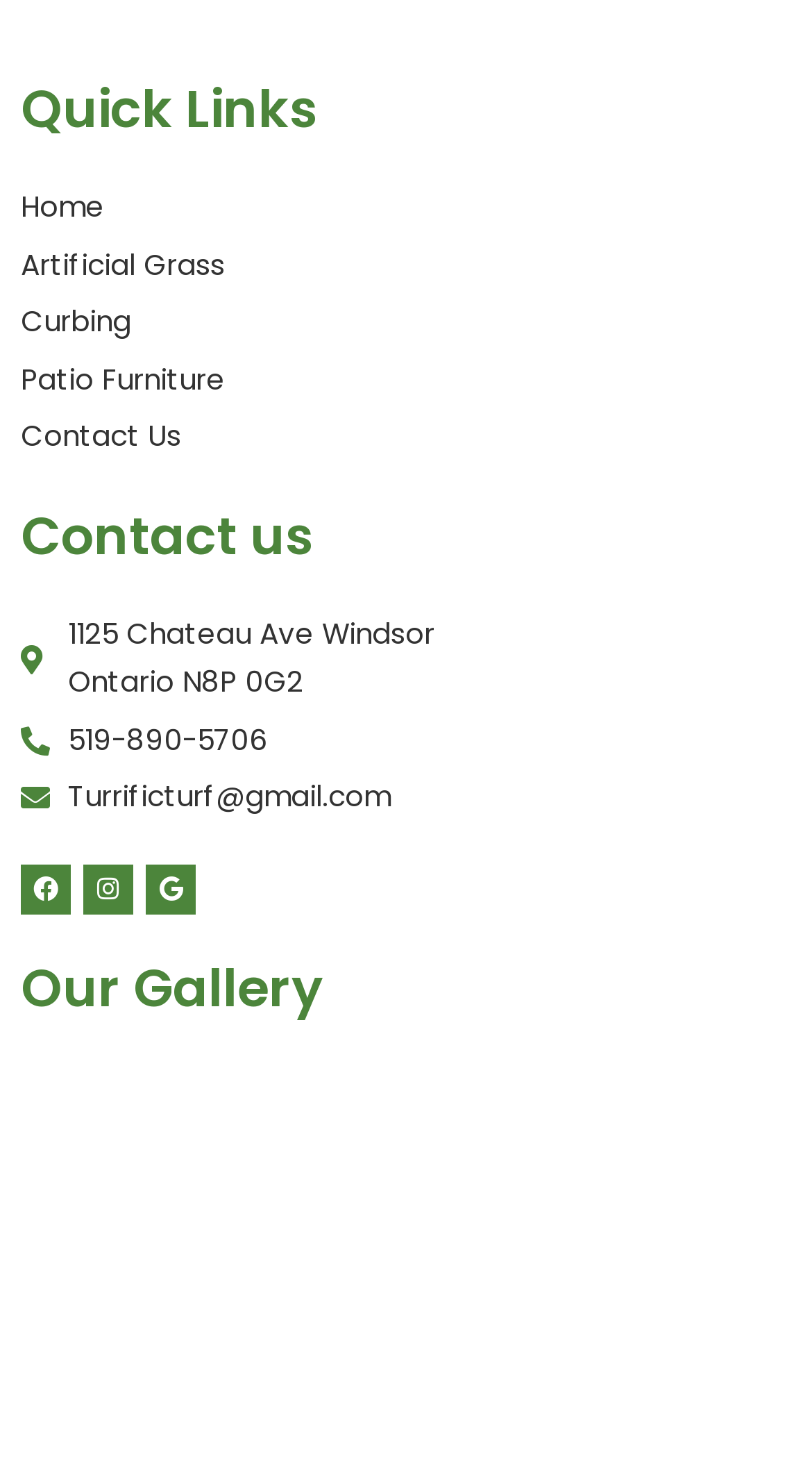How many social media links are there?
We need a detailed and meticulous answer to the question.

I counted the number of social media links by looking at the icons and text next to them, which are 'Facebook', 'Instagram', and 'Google'.